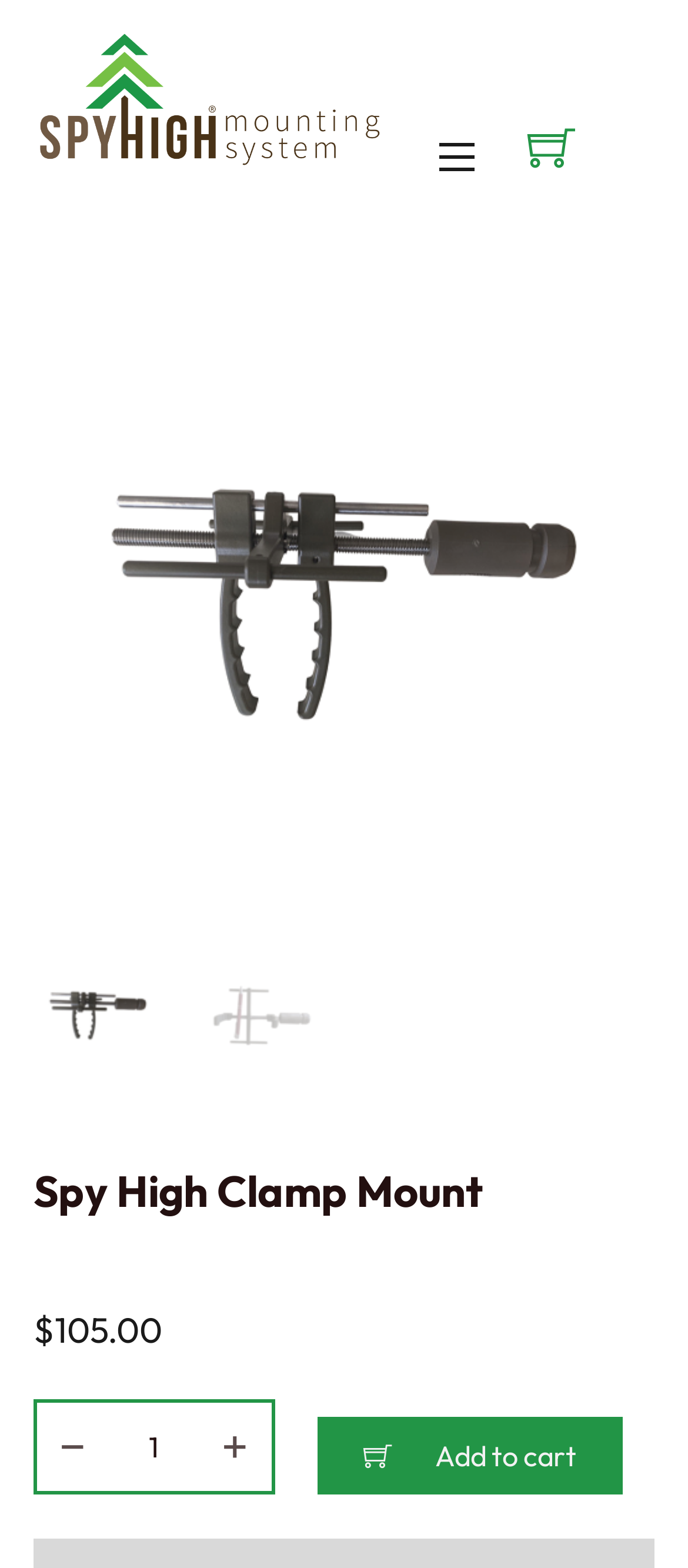Please provide a brief answer to the question using only one word or phrase: 
What is the price of the Spy High Clamp Mount?

$105.00